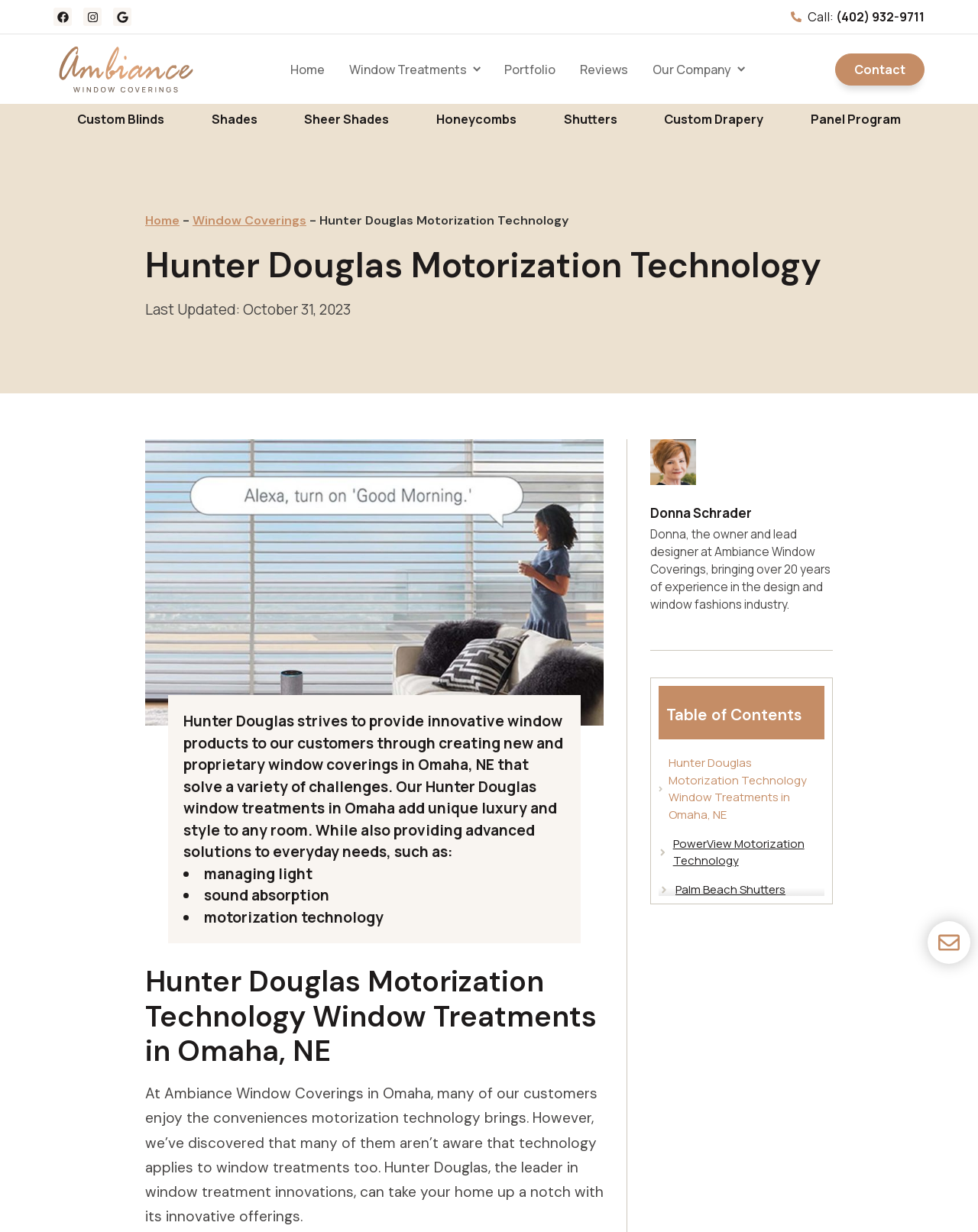Please extract the title of the webpage.

Hunter Douglas Motorization Technology